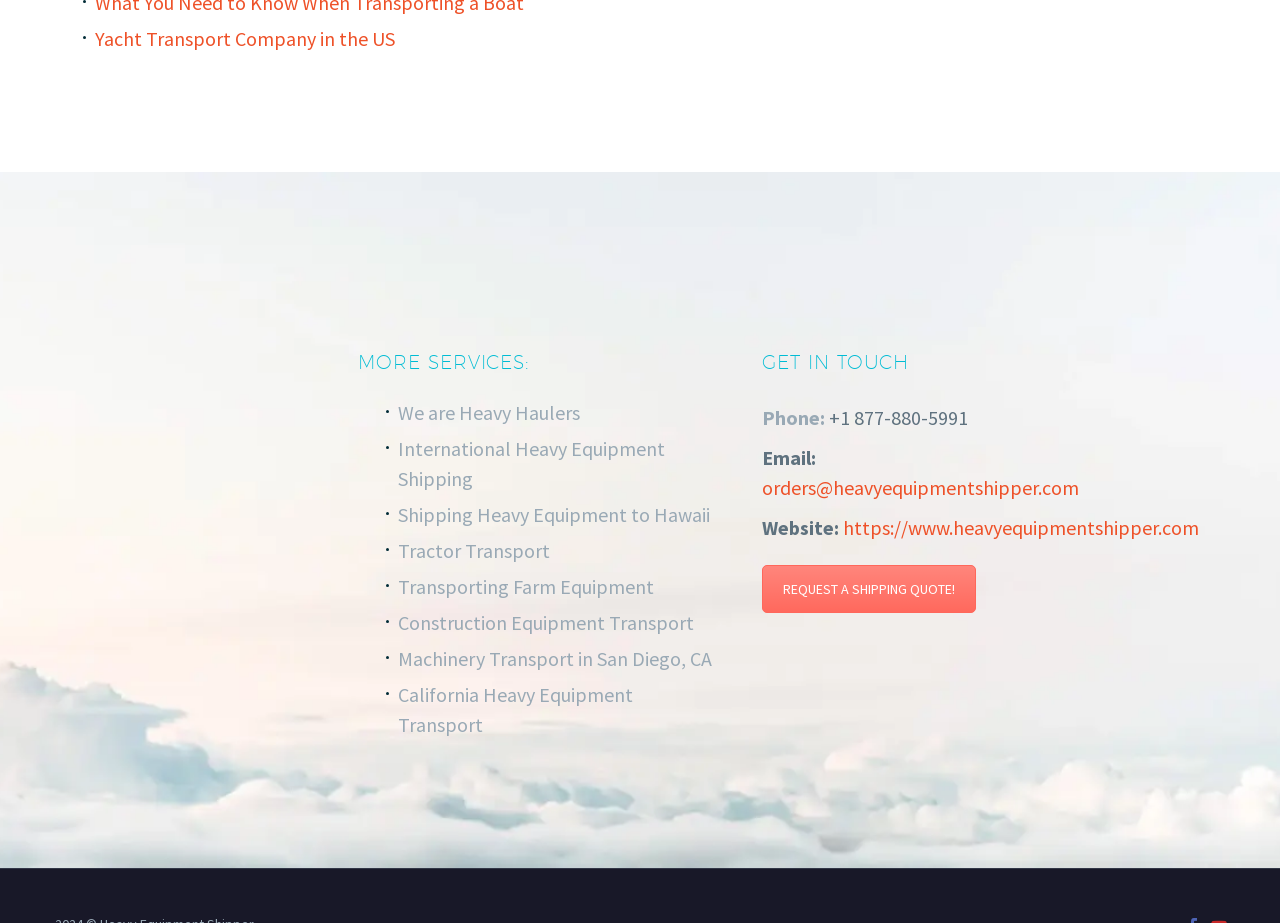Can you specify the bounding box coordinates of the area that needs to be clicked to fulfill the following instruction: "Get a shipping quote"?

[0.054, 0.116, 0.206, 0.159]